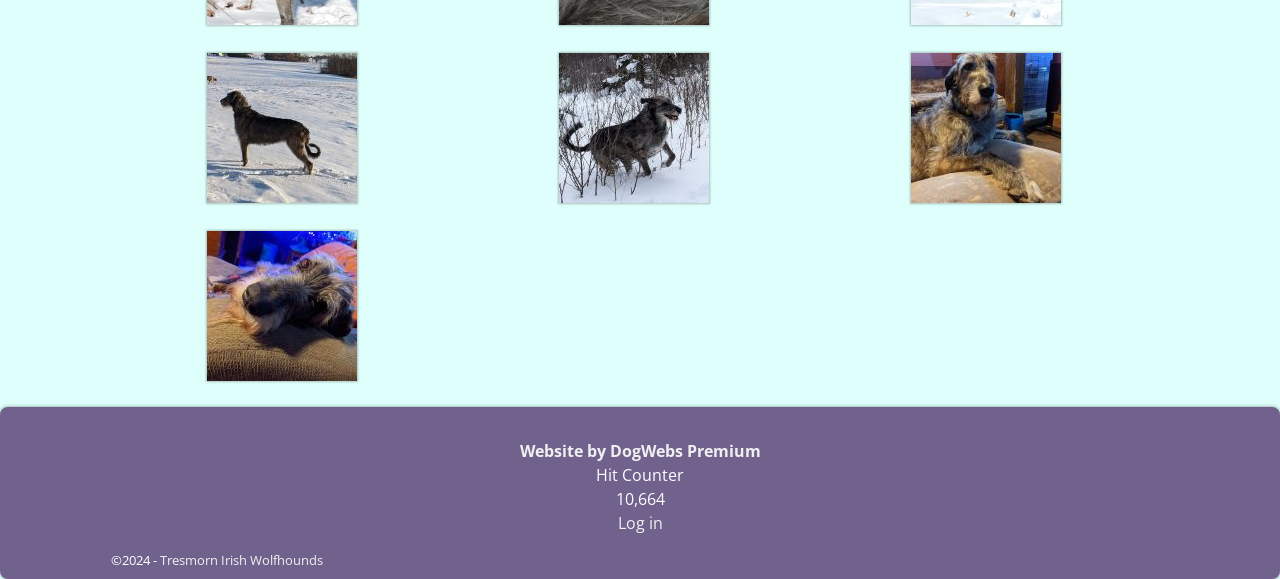What is the purpose of the 'Hit Counter'?
Using the image, provide a detailed and thorough answer to the question.

The 'Hit Counter' is a static text element with the value '10,664' next to it, suggesting that it is used to display the number of visits or hits to the website.